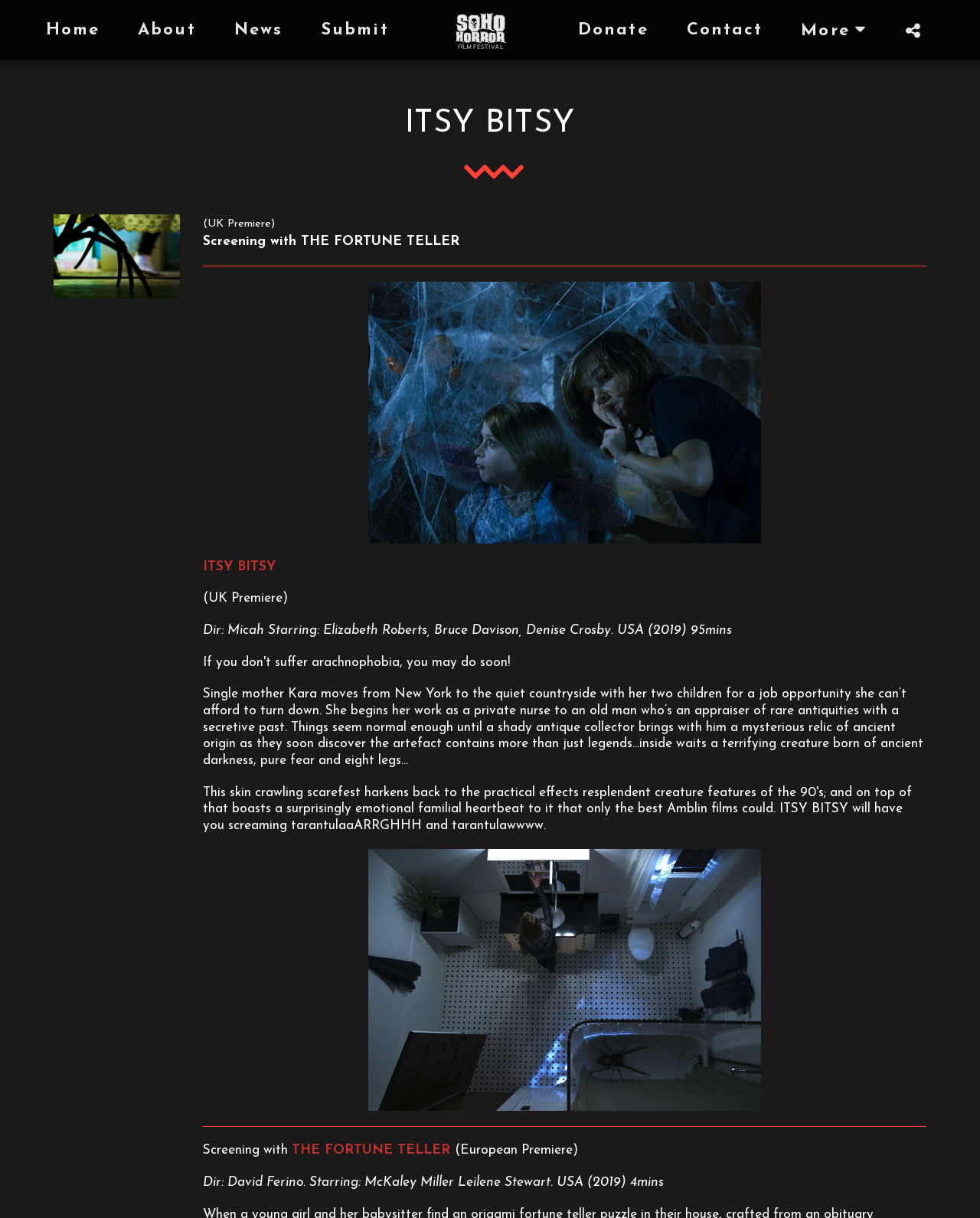Look at the image and answer the question in detail:
What is the duration of the movie ITSY BITSY?

I found a static text element with the text 'USA (2019) 95mins' which suggests that the duration of the movie ITSY BITSY is 95 minutes.